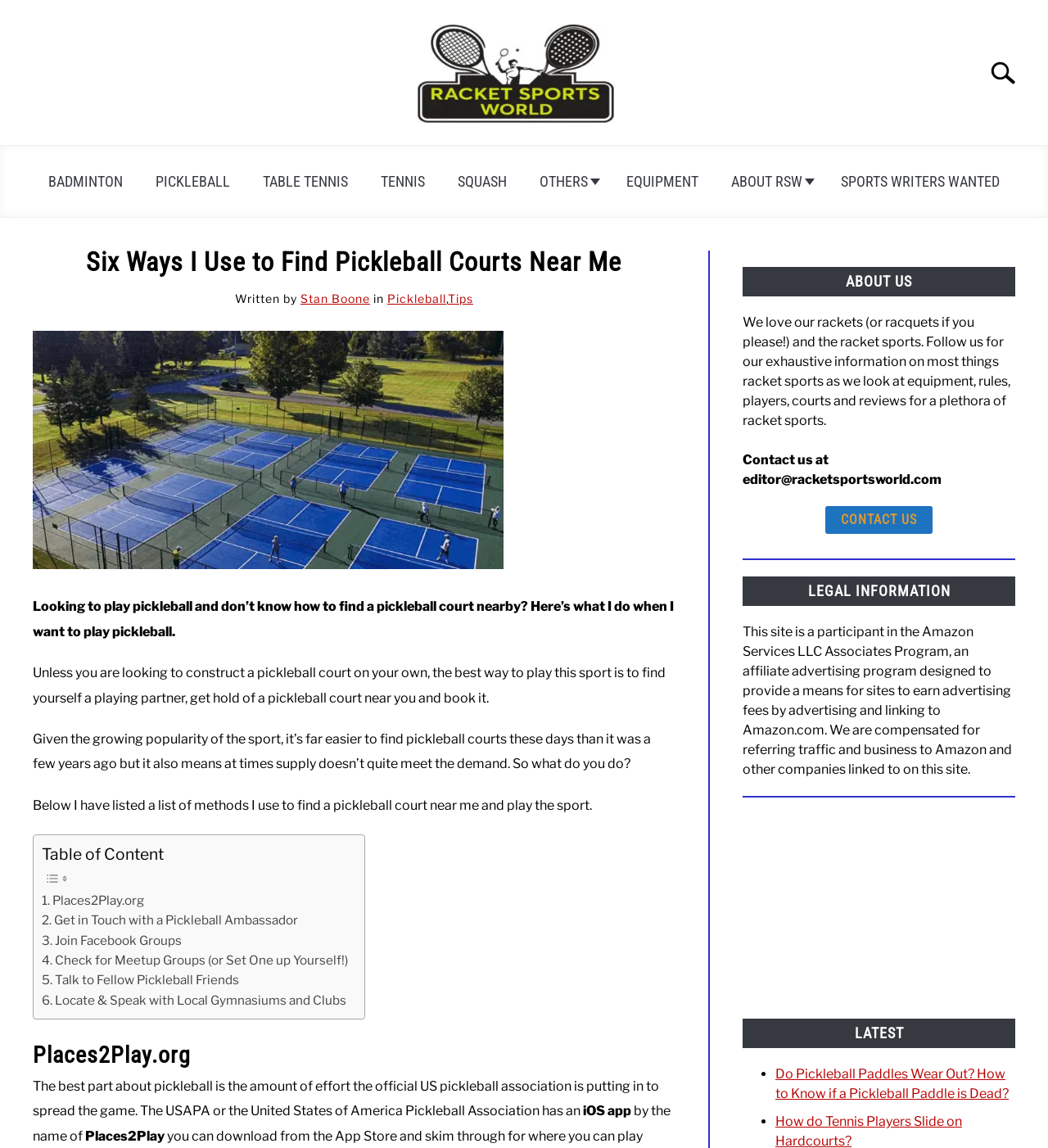Pinpoint the bounding box coordinates of the clickable element needed to complete the instruction: "Contact us". The coordinates should be provided as four float numbers between 0 and 1: [left, top, right, bottom].

[0.788, 0.441, 0.89, 0.465]